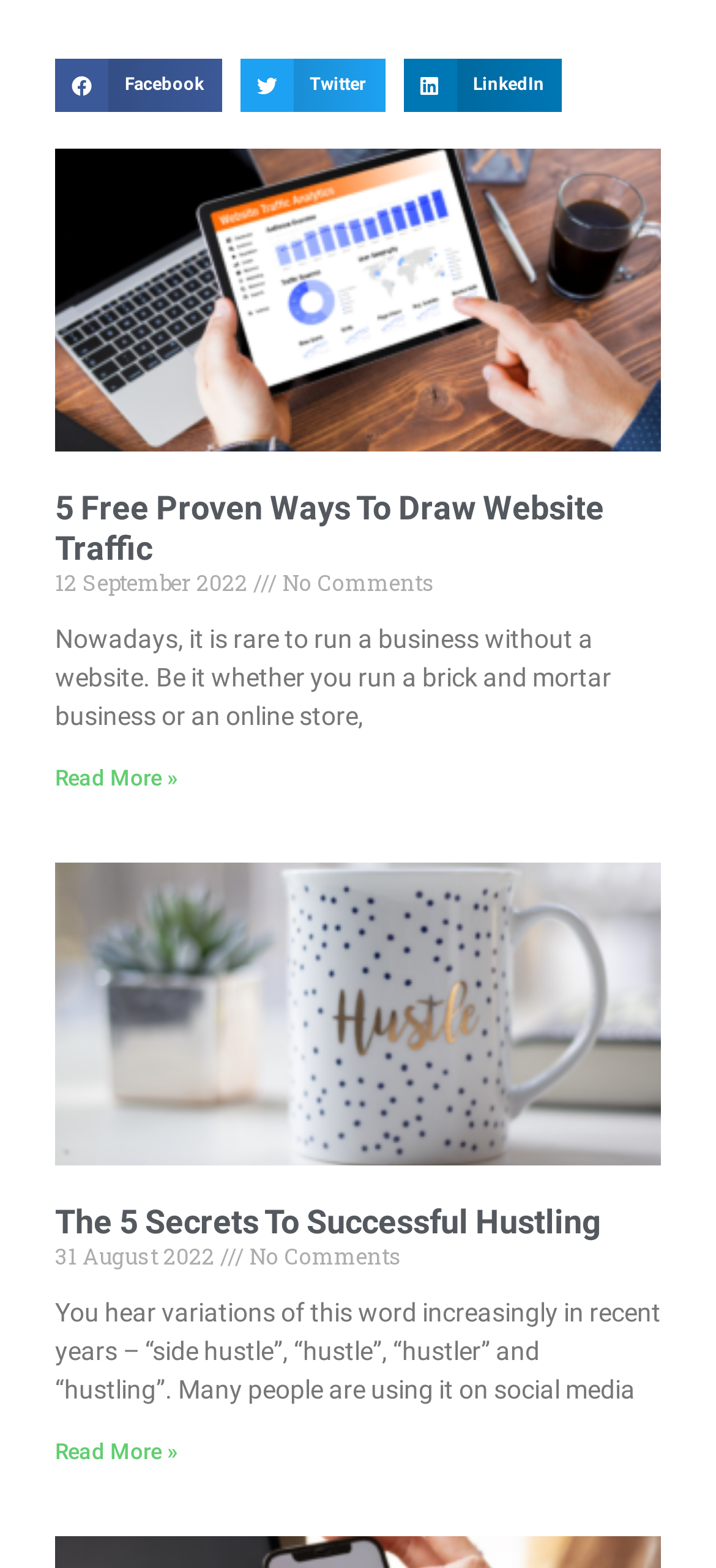Identify the bounding box coordinates of the area that should be clicked in order to complete the given instruction: "Visit the website traffic page". The bounding box coordinates should be four float numbers between 0 and 1, i.e., [left, top, right, bottom].

[0.077, 0.095, 0.923, 0.288]